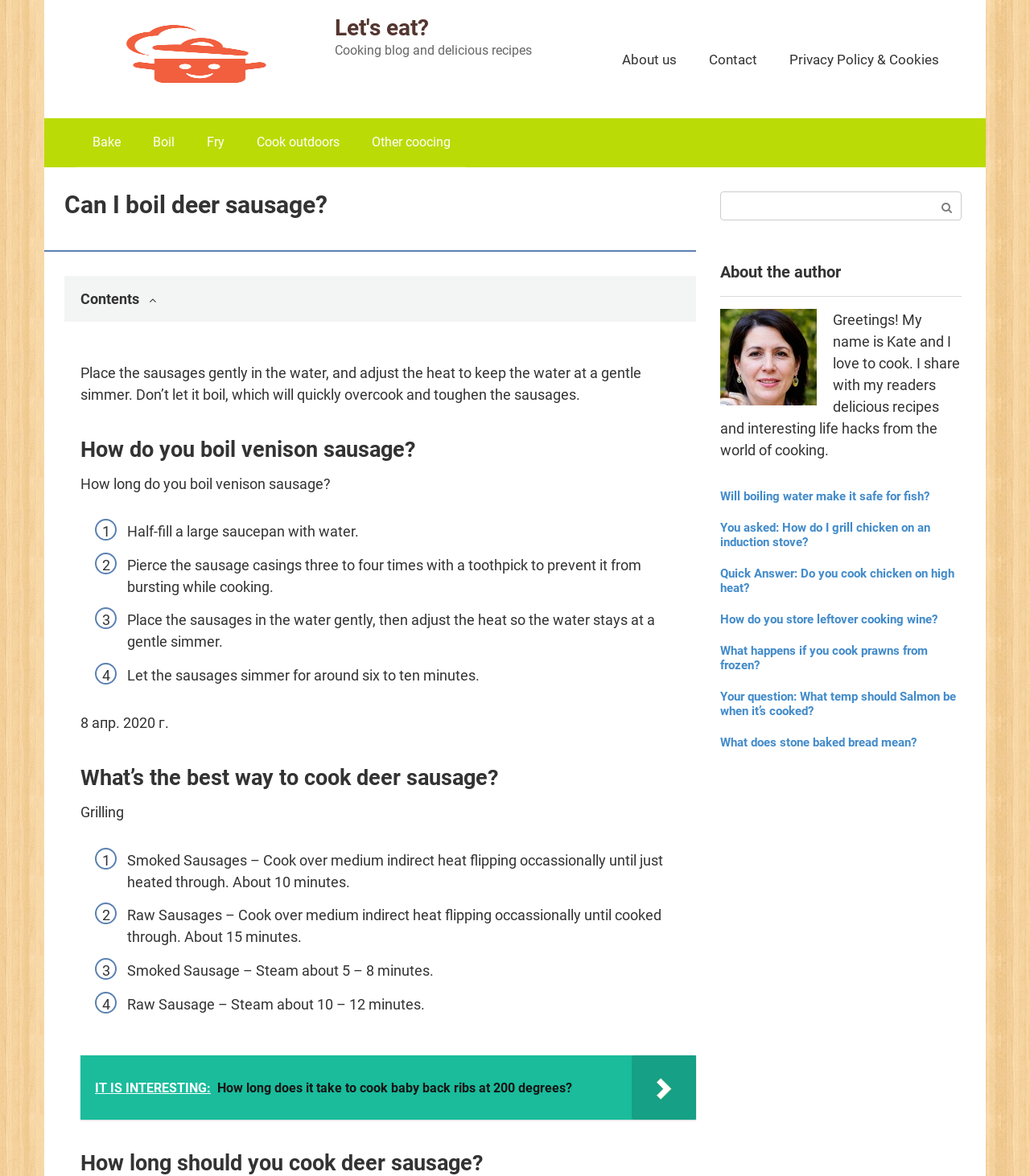Summarize the webpage comprehensively, mentioning all visible components.

This webpage is a cooking blog that focuses on recipes and cooking techniques. At the top, there is a navigation menu with links to "Skip to content", "Let's eat?", "About us", "Contact", and "Privacy Policy & Cookies". Below the navigation menu, there is a header that reads "Can I boil deer sausage?".

The main content of the webpage is divided into sections. The first section provides a brief introduction to cooking deer sausage, with a paragraph of text that explains how to place the sausages in water and adjust the heat to keep the water at a gentle simmer.

The next section is titled "How do you boil venison sausage?" and provides a step-by-step guide on how to boil venison sausage, including instructions on how to pierce the sausage casings, place the sausages in the water, and adjust the heat.

The following sections provide additional information on cooking deer sausage, including how long to boil it, how to grill it, and how to steam it. There are also links to related articles, such as "What's the best way to cook deer sausage?" and "How long should you cook deer sausage?".

On the right-hand side of the webpage, there is a complementary section that includes a search bar, a brief introduction to the author, and a list of related articles. The author, Kate, introduces herself as a cooking enthusiast who shares delicious recipes and life hacks on her blog. The related articles section includes links to other cooking-related topics, such as grilling chicken, cooking prawns, and storing leftover cooking wine.

There are a total of 7 links to other cooking-related topics in the navigation menu, and 11 links to related articles in the complementary section. There are also 2 images on the webpage, both of which are icons for the "Let's eat?" link.